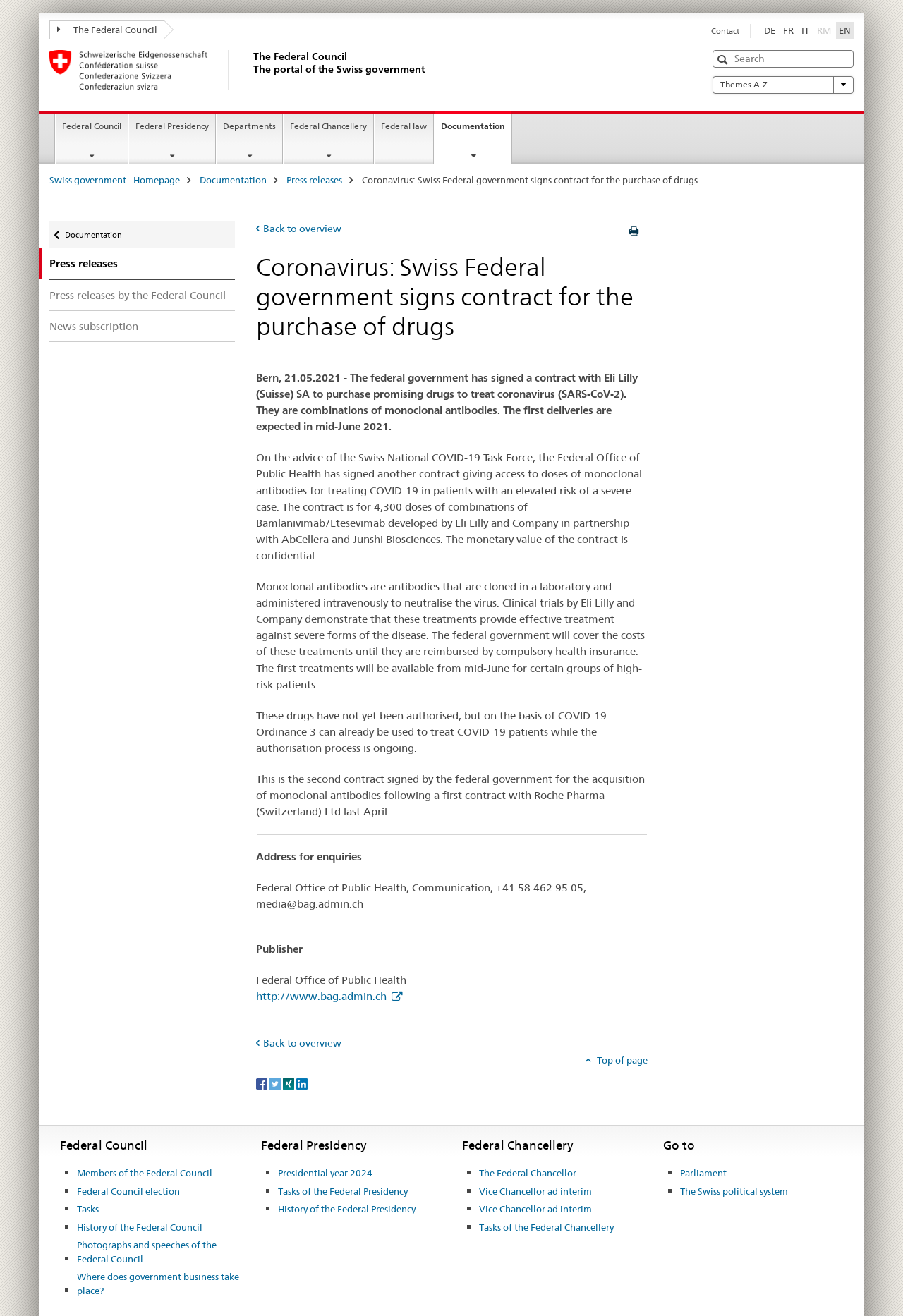Generate the title text from the webpage.

Coronavirus: Swiss Federal government signs contract for the purchase of drugs